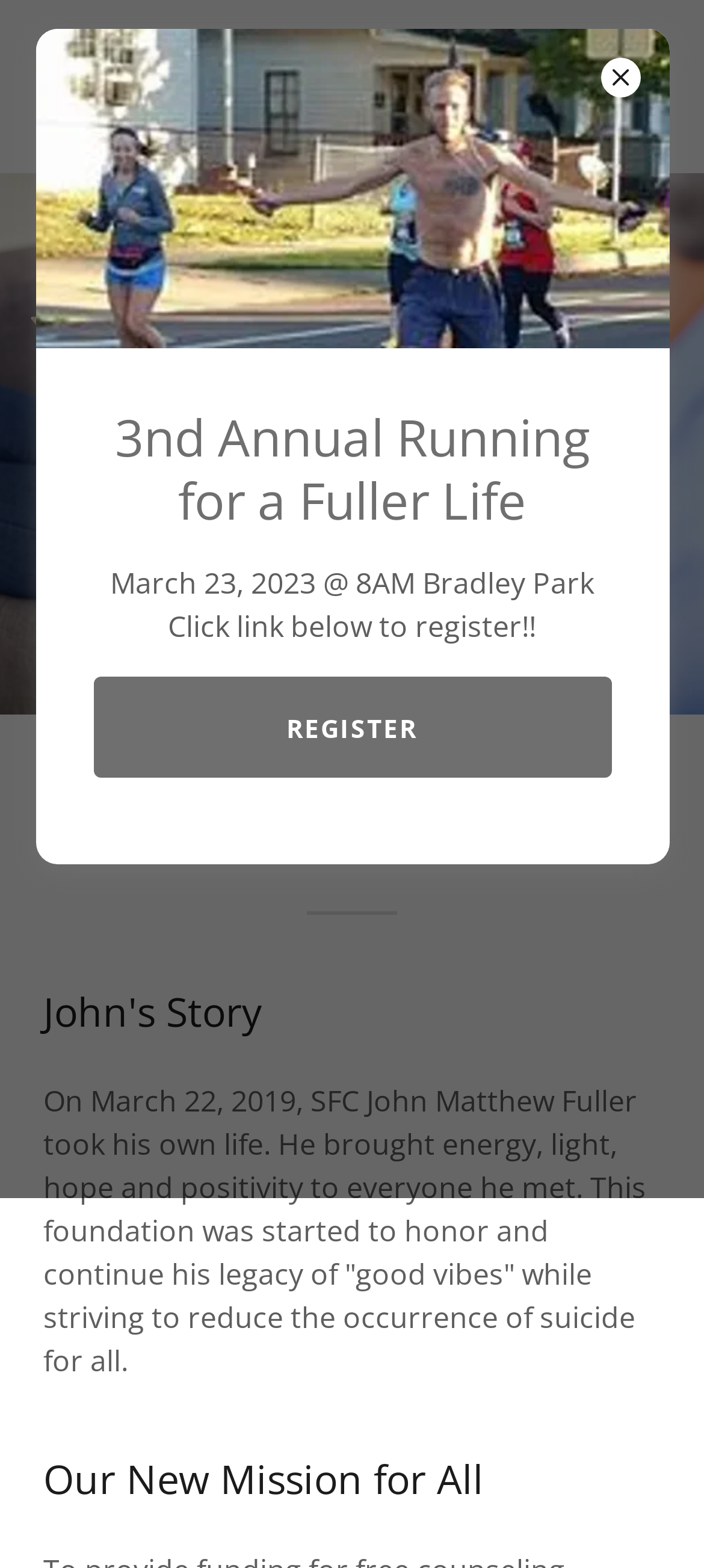What is the date of the 'Running for a Fuller Life' event?
Provide a detailed and well-explained answer to the question.

The date of the event can be found in the dialog box, where the text 'March 23, 2023 @ 8AM Bradley Park' is displayed.